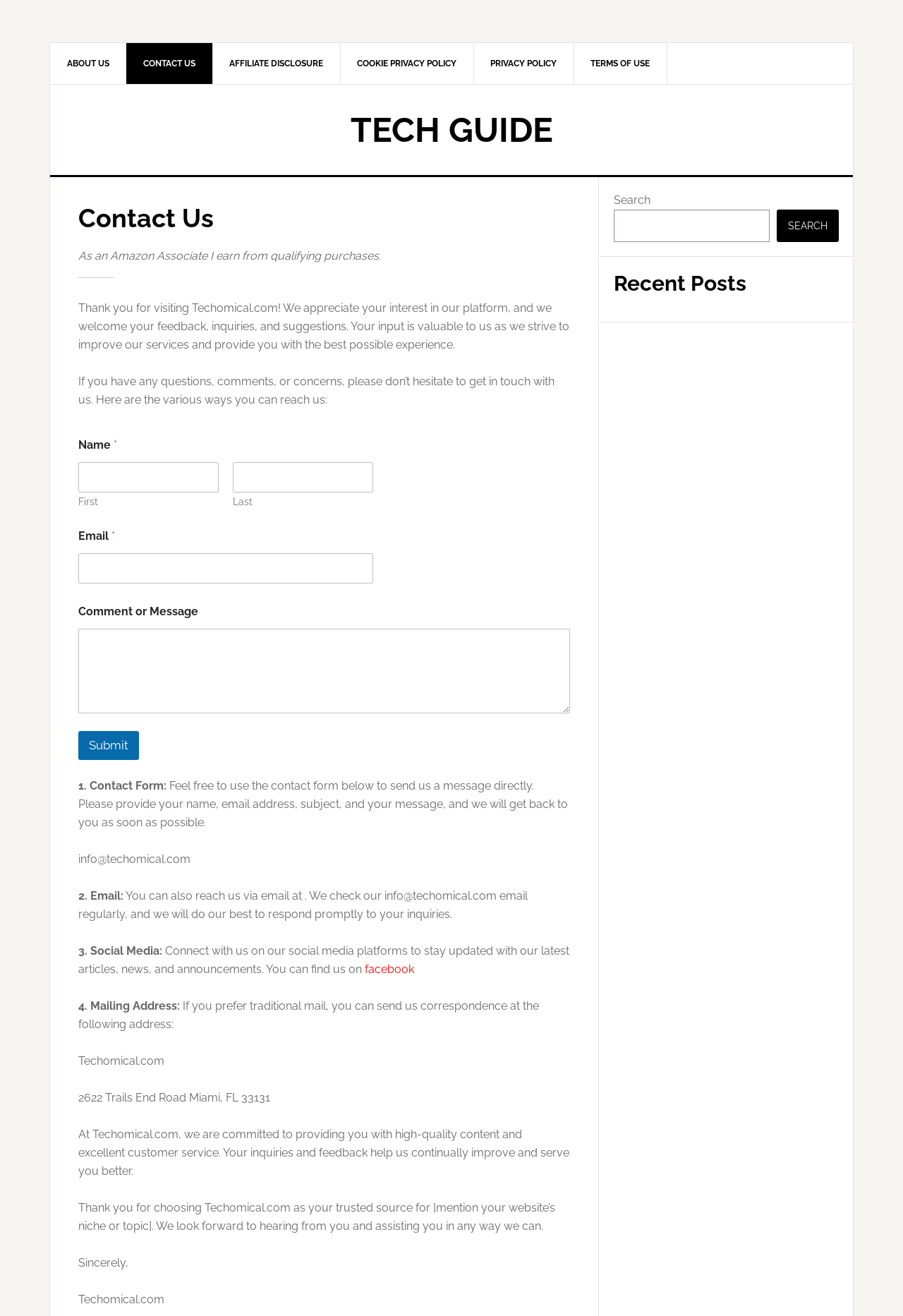Based on the element description parent_node: Comment or Message name="wpforms[fields][2]", identify the bounding box coordinates for the UI element. The coordinates should be in the format (top-left x, top-left y, bottom-right x, bottom-right y) and within the 0 to 1 range.

[0.087, 0.478, 0.631, 0.542]